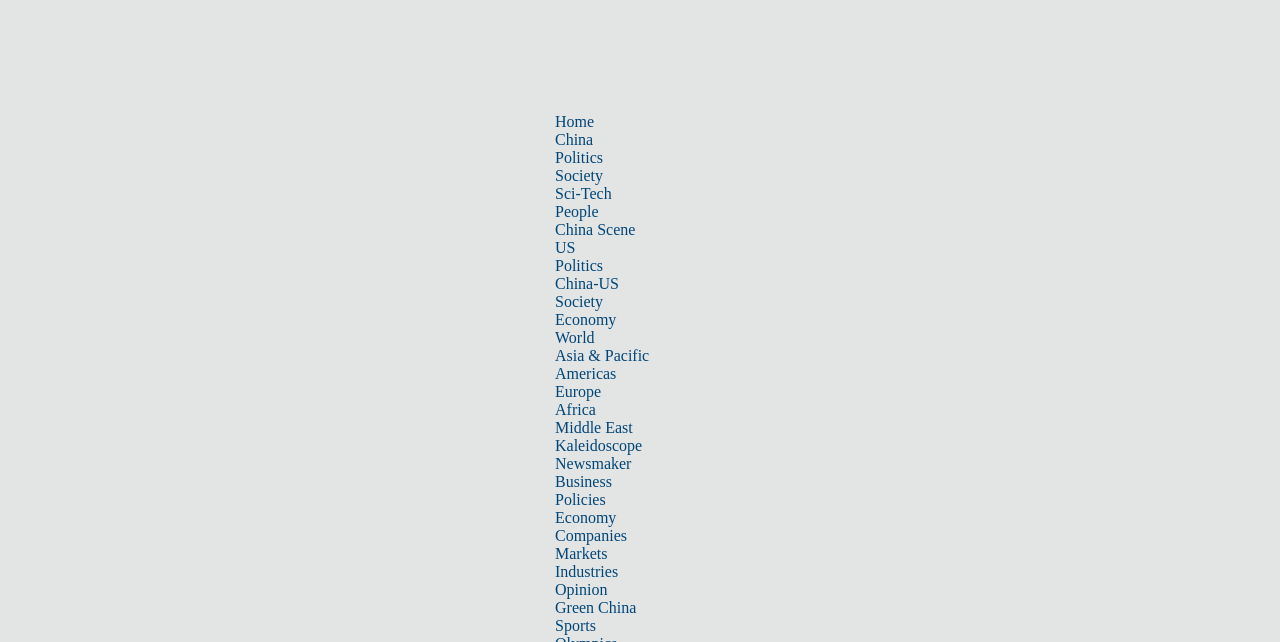Can you specify the bounding box coordinates of the area that needs to be clicked to fulfill the following instruction: "View Research"?

None